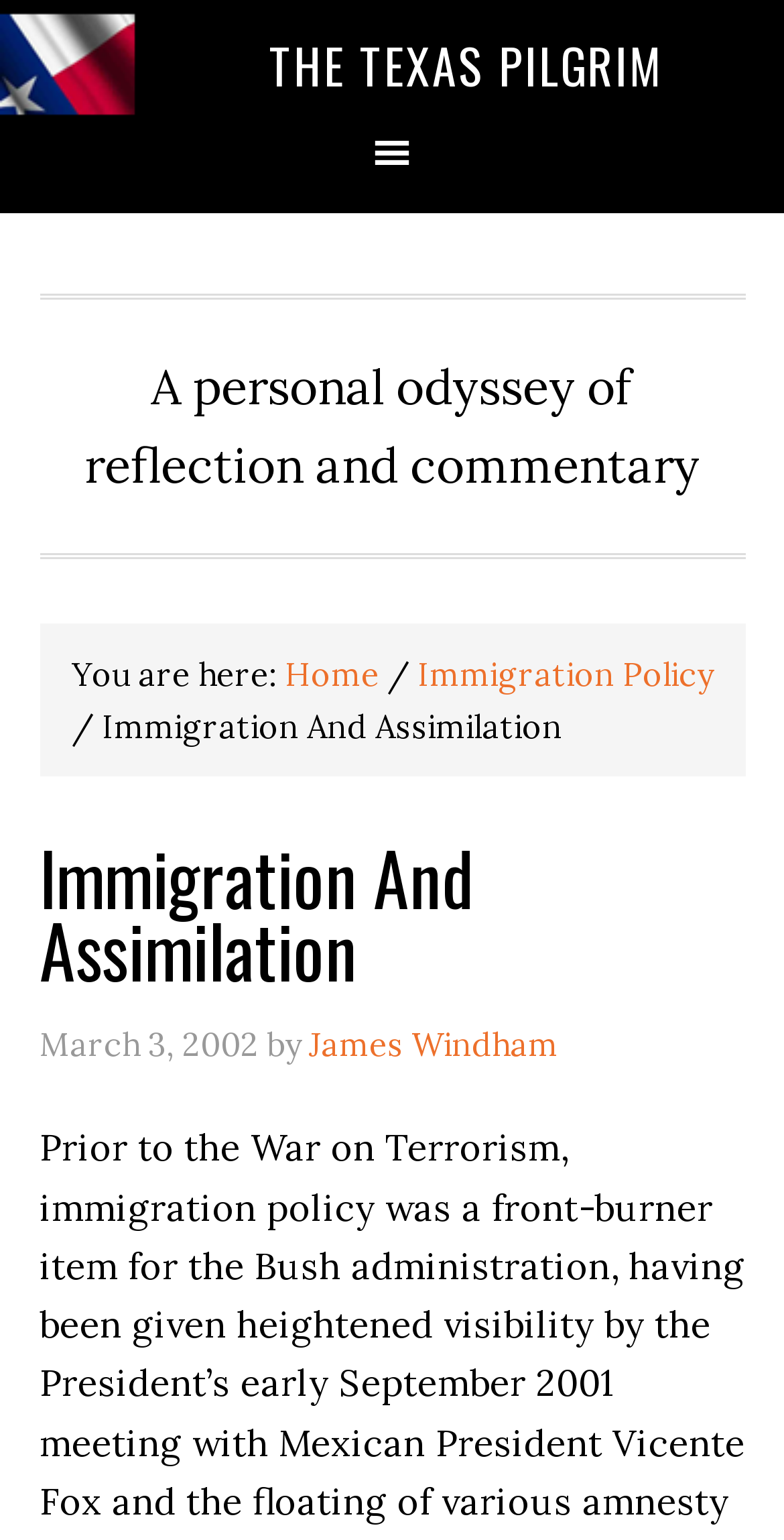What is the current section of the website?
Please provide a detailed answer to the question.

I determined the current section by looking at the breadcrumb navigation, which shows 'Home' > 'Immigration Policy' > 'Immigration And Assimilation'. This suggests that the current section is 'Immigration And Assimilation'.